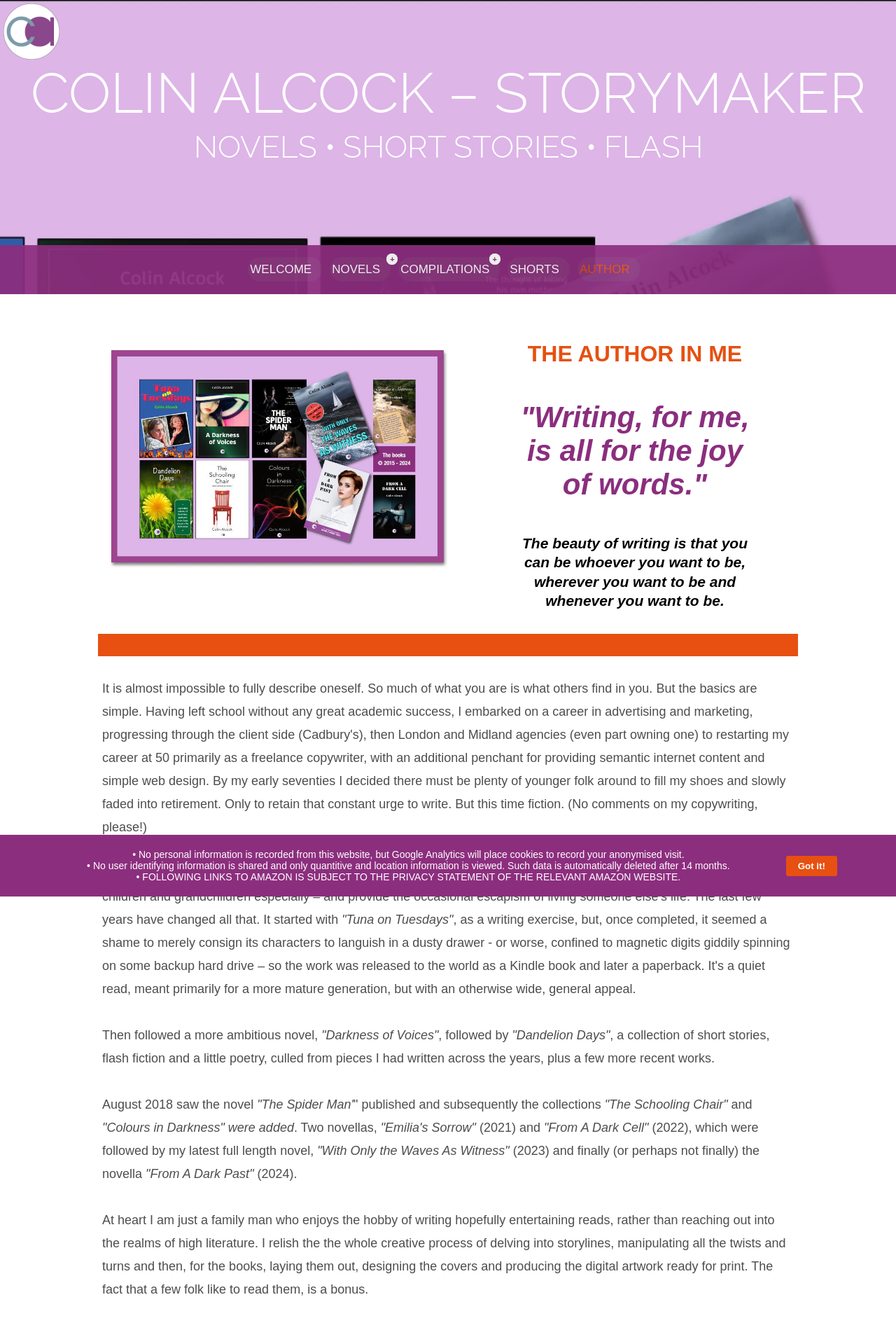Could you provide the bounding box coordinates for the portion of the screen to click to complete this instruction: "Go to the welcome page"?

[0.277, 0.193, 0.359, 0.212]